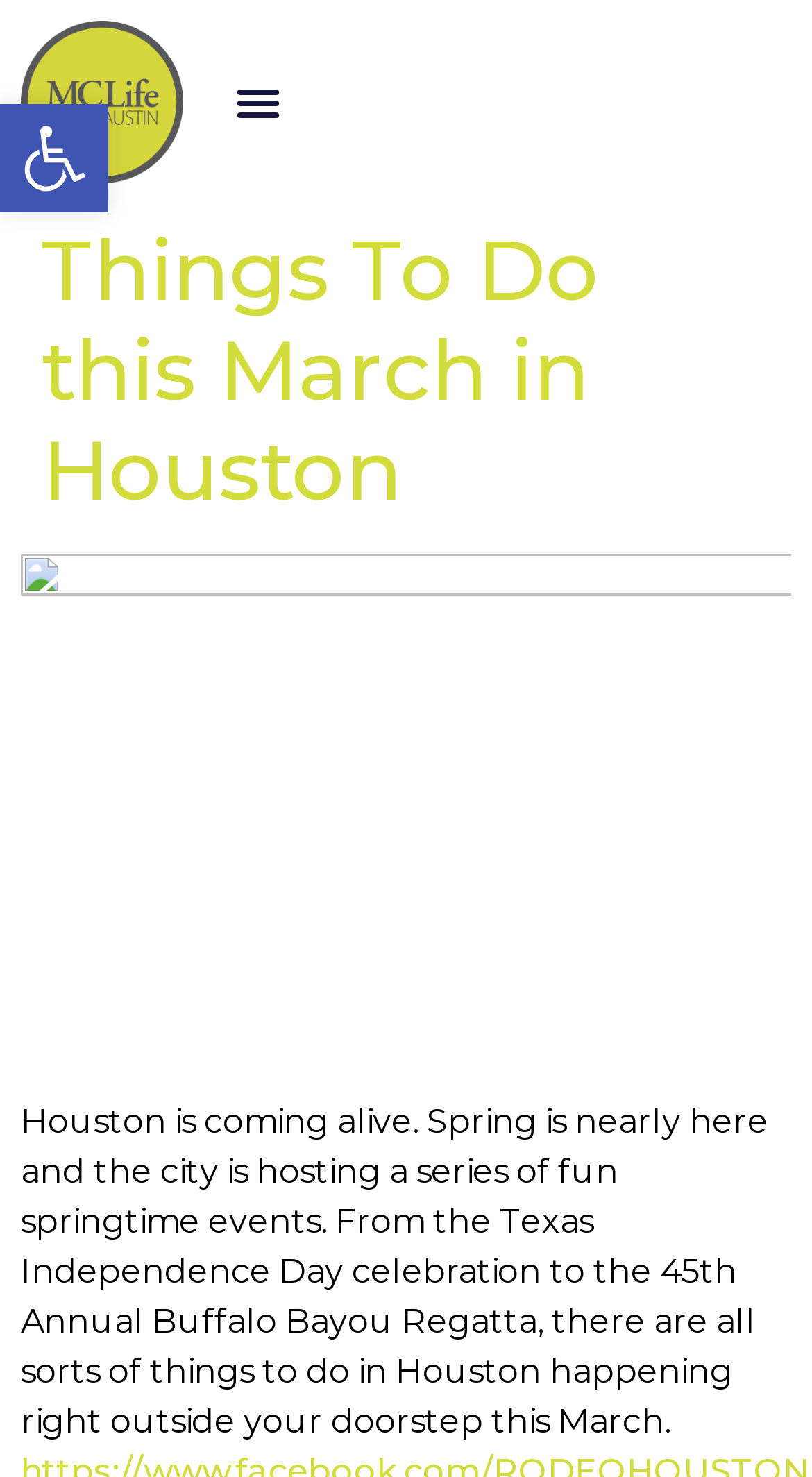What is the tone of the webpage?
Using the visual information, reply with a single word or short phrase.

Exciting